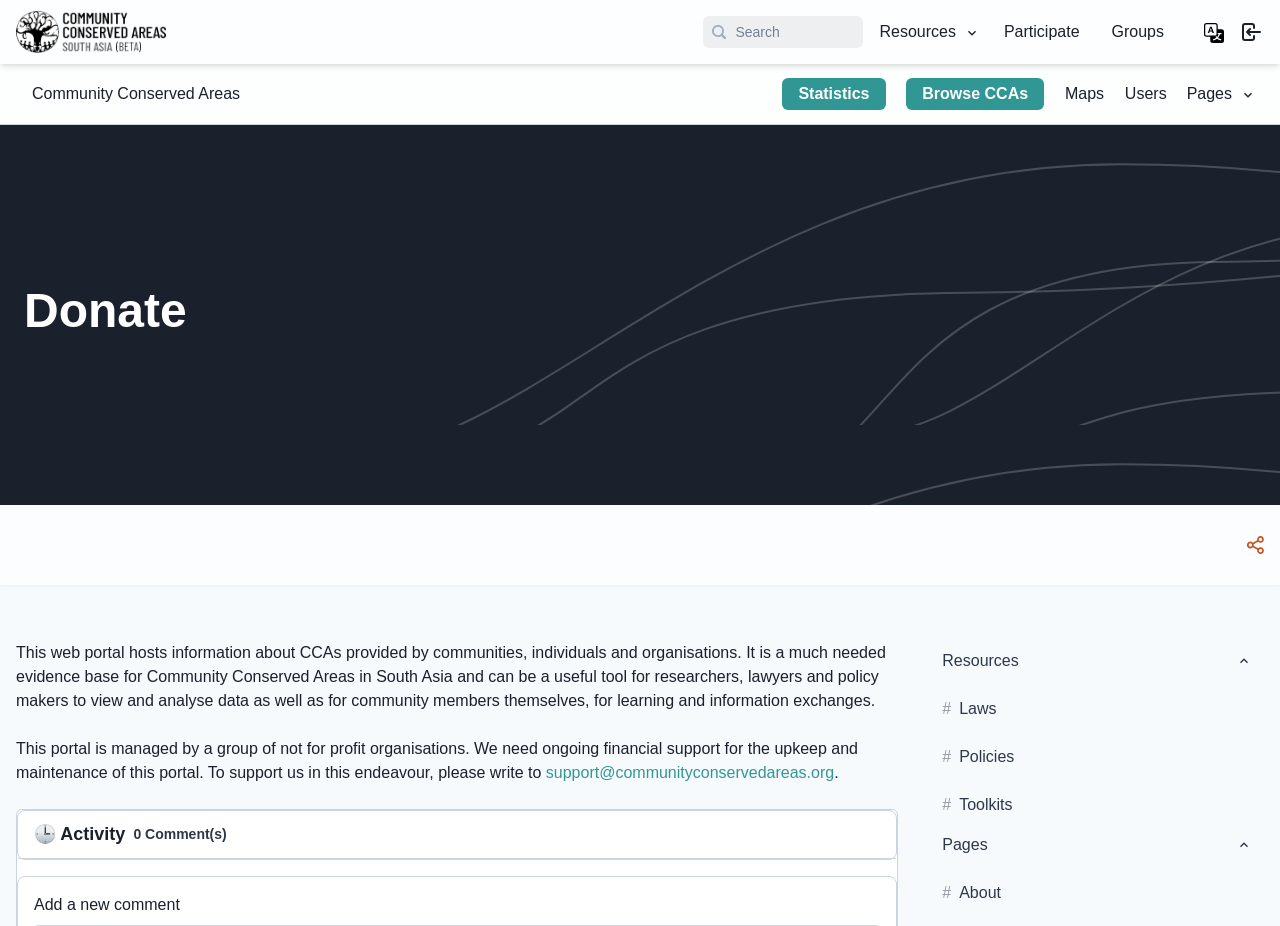Based on the image, please elaborate on the answer to the following question:
What is the purpose of this portal?

According to the text on the webpage, this portal hosts information about Community Conserved Areas provided by communities, individuals, and organisations, and it can be a useful tool for researchers, lawyers, and policy makers to view and analyse data.